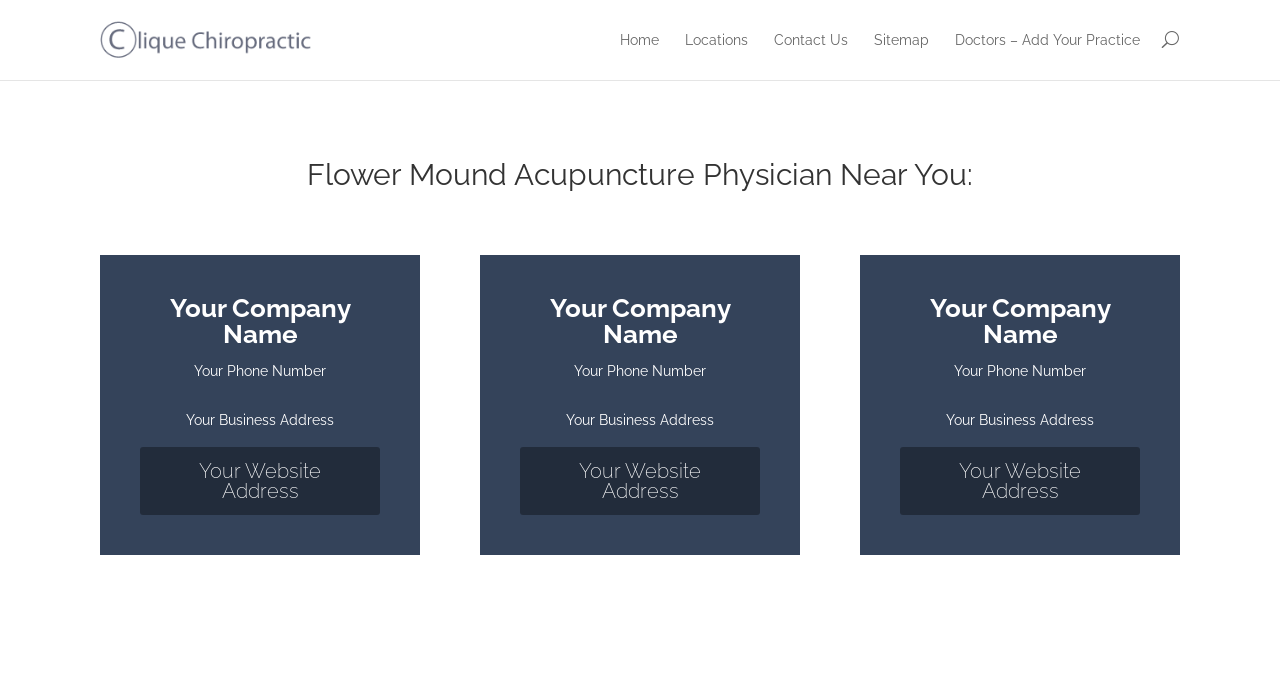Kindly determine the bounding box coordinates of the area that needs to be clicked to fulfill this instruction: "Click the link to view the doctor's website".

[0.703, 0.641, 0.891, 0.739]